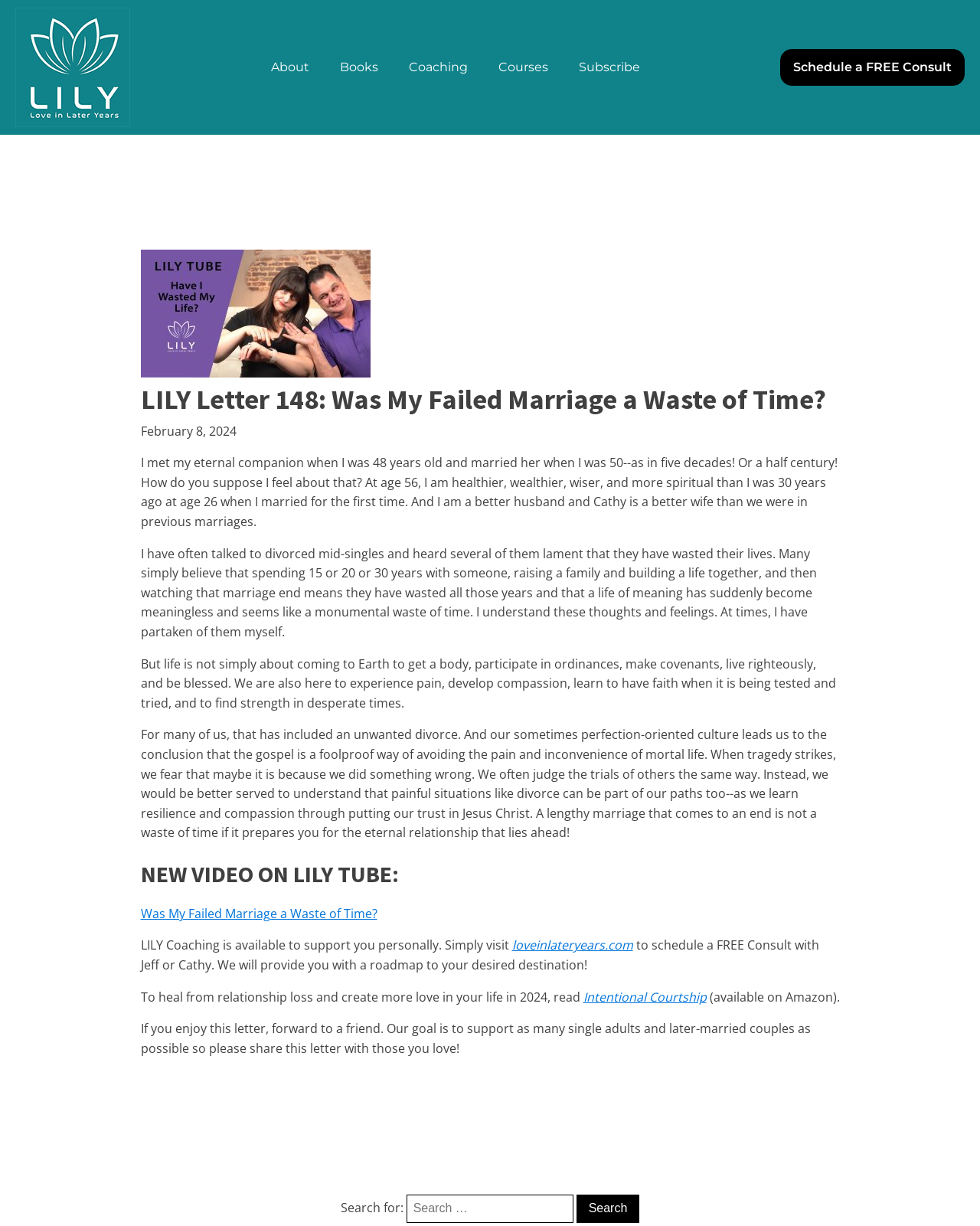Explain the webpage's layout and main content in detail.

This webpage is about "Love in Later Years" and appears to be a blog or newsletter-style page. At the top, there are several links to different sections of the website, including "About", "Books", "Coaching", "Courses", and "Subscribe". On the right side of these links, there is a call-to-action button to "Schedule a FREE Consult".

Below these links, there is a heading that reads "LILY Letter 148: Was My Failed Marriage a Waste of Time?" followed by a date, "February 8, 2024". The main content of the page is a personal essay or letter that discusses the author's experience with marriage and divorce. The text is divided into several paragraphs that explore the idea that a failed marriage is not a waste of time, but rather an opportunity to learn and grow.

In the middle of the page, there is a heading that reads "NEW VIDEO ON LILY TUBE:" followed by a link to a video. Below this, there is a section that promotes the author's coaching services, with a link to schedule a free consultation.

Towards the bottom of the page, there is a section that recommends a book, "Intentional Courtship", and encourages readers to share the letter with friends. Finally, at the very bottom of the page, there is a search bar with a button to search the website.